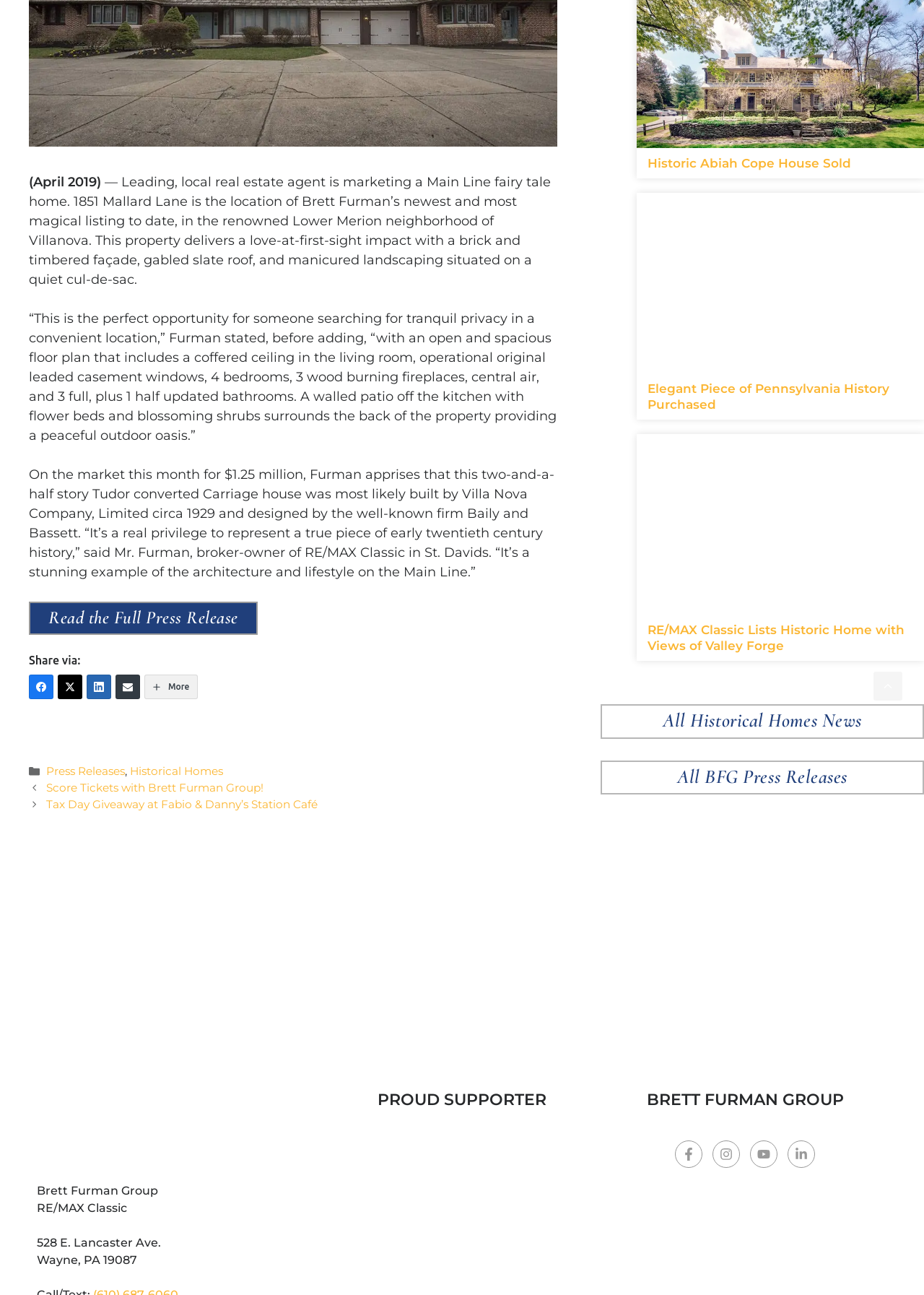For the given element description All Historical Homes News, determine the bounding box coordinates of the UI element. The coordinates should follow the format (top-left x, top-left y, bottom-right x, bottom-right y) and be within the range of 0 to 1.

[0.65, 0.544, 1.0, 0.571]